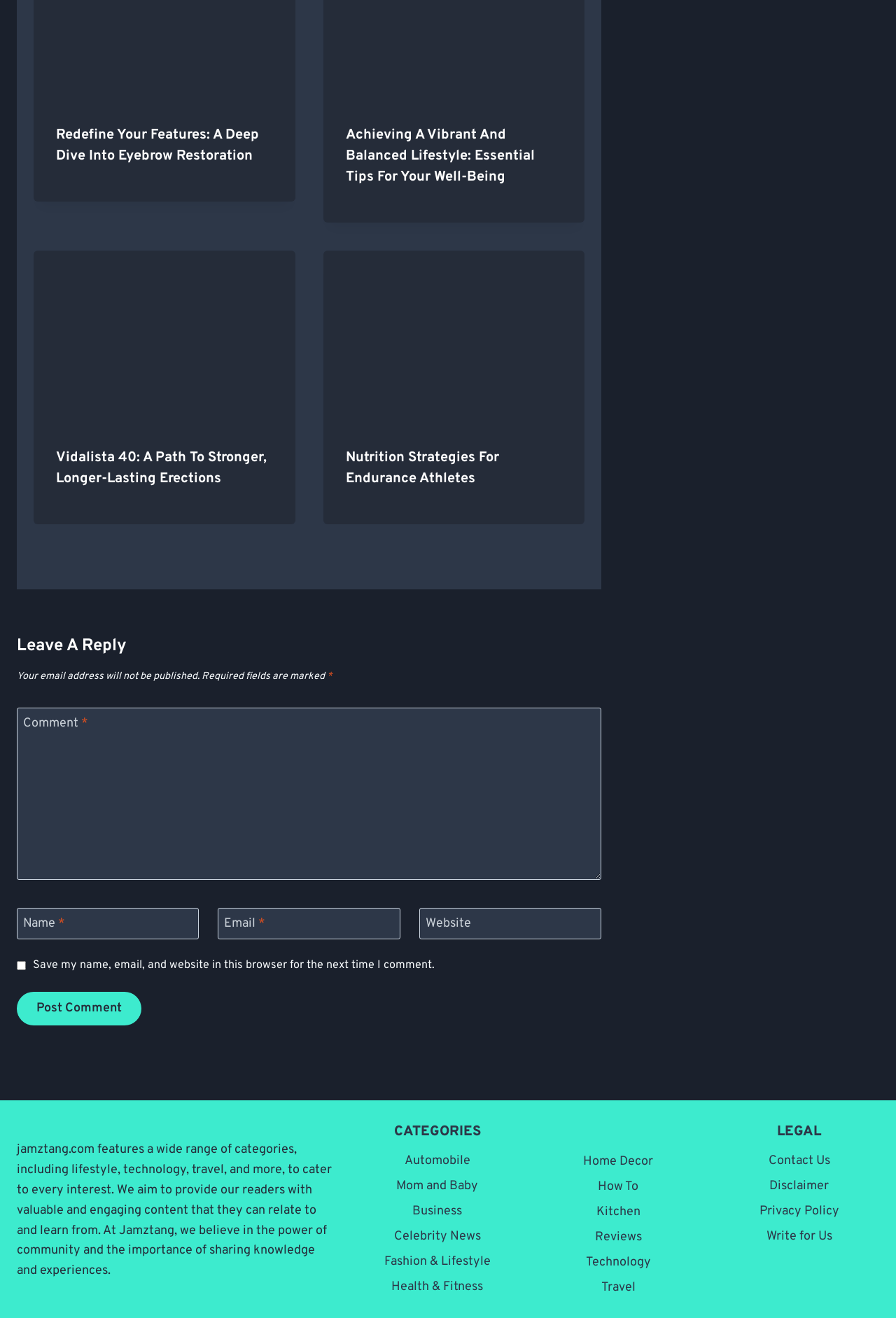What is the topic of the first article?
Please provide a detailed and comprehensive answer to the question.

The first article's heading is 'Redefine Your Features: A Deep Dive Into Eyebrow Restoration', which indicates that the topic of the article is eyebrow restoration.